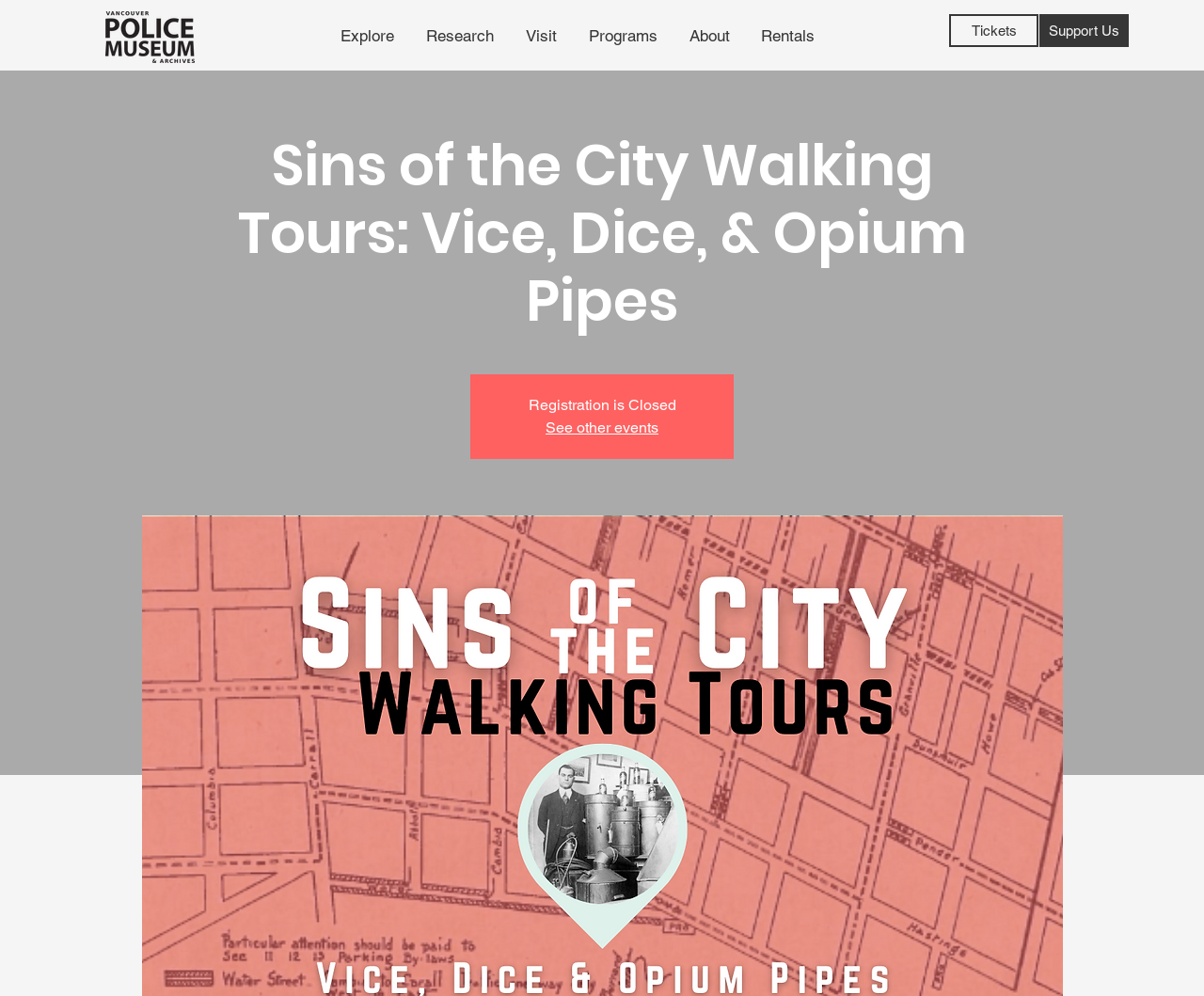How many links are there in the top navigation bar?
Provide a well-explained and detailed answer to the question.

I counted the number of links in the top navigation bar, including the 'Logo_blacktrans_2017.png' link, 'Site' navigation links, 'Tickets' link, 'Support Us' link, totaling 8 links.